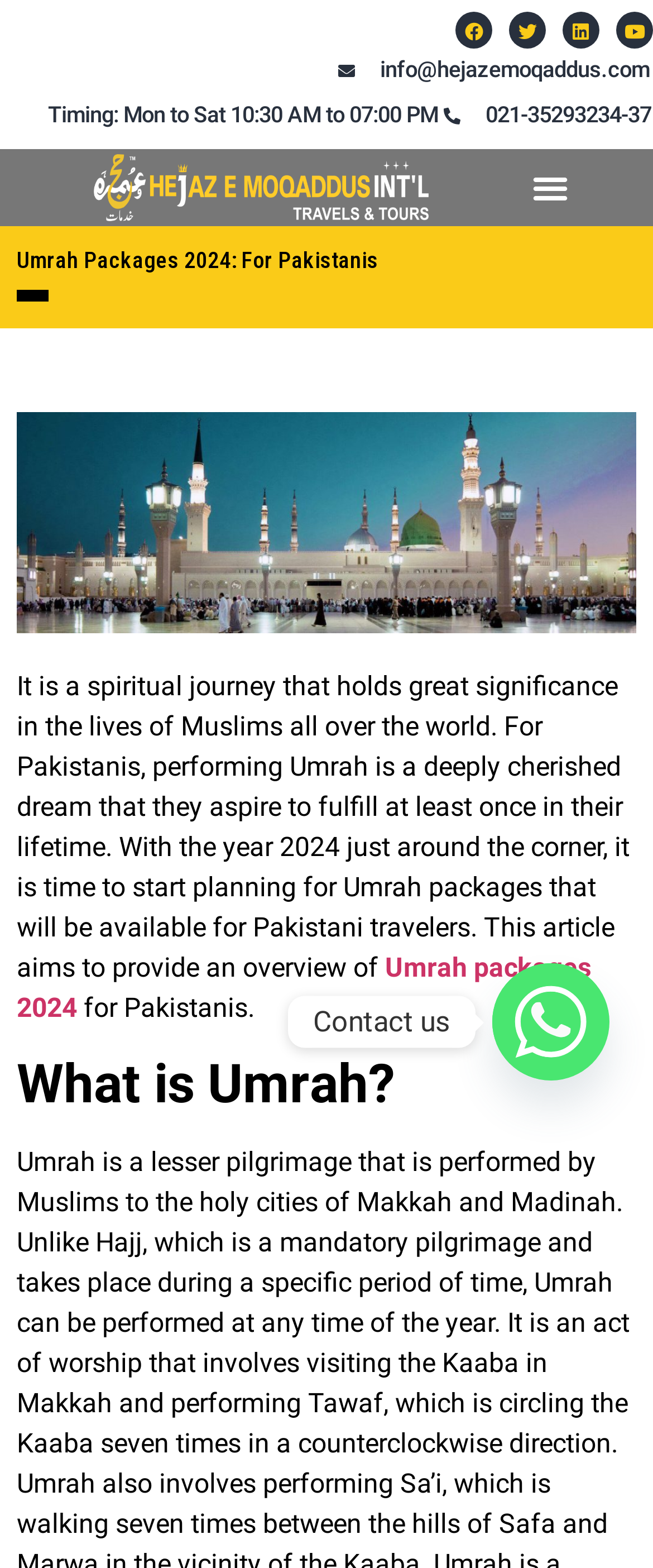Provide the bounding box coordinates, formatted as (top-left x, top-left y, bottom-right x, bottom-right y), with all values being floating point numbers between 0 and 1. Identify the bounding box of the UI element that matches the description: Contact us

[0.754, 0.614, 0.933, 0.689]